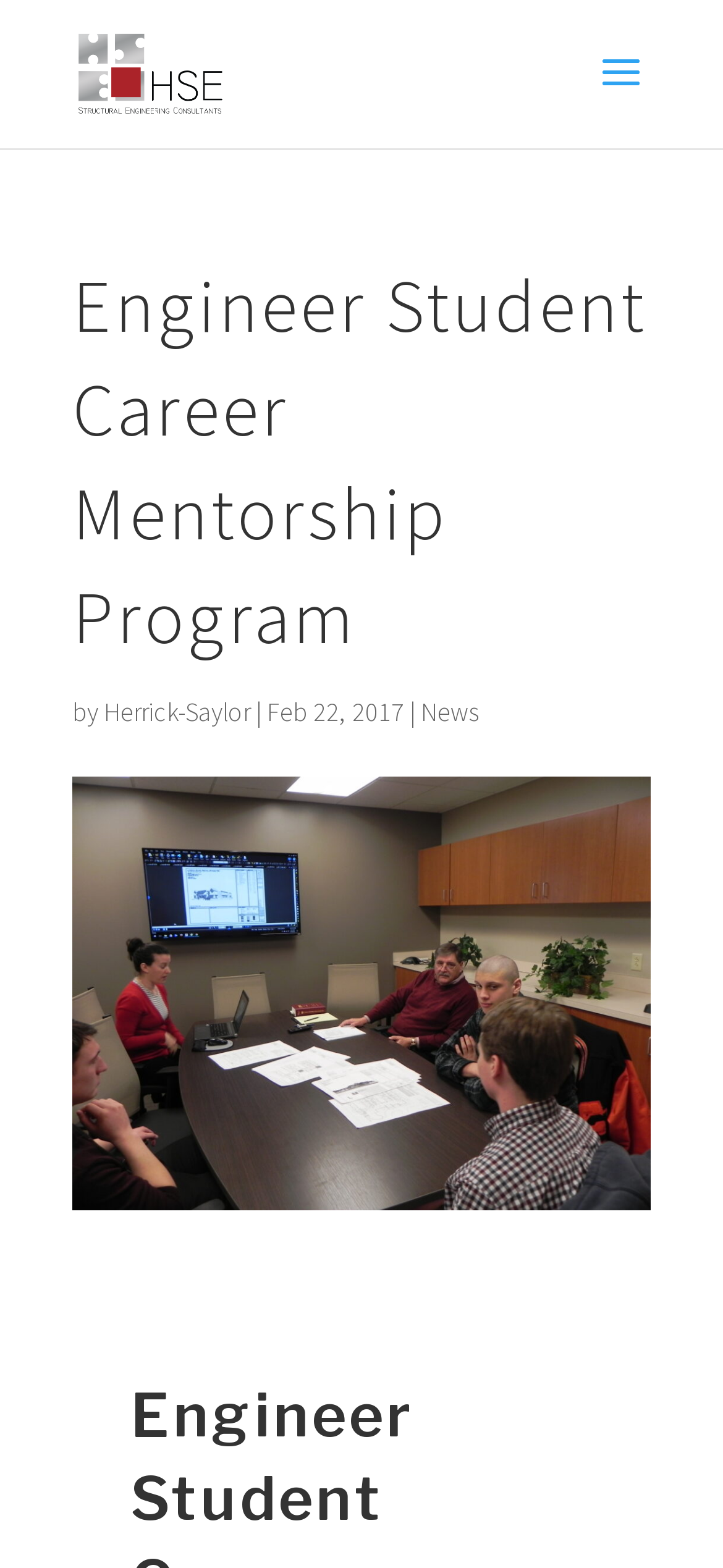Reply to the question below using a single word or brief phrase:
Who is associated with the program?

Herrick-Saylor